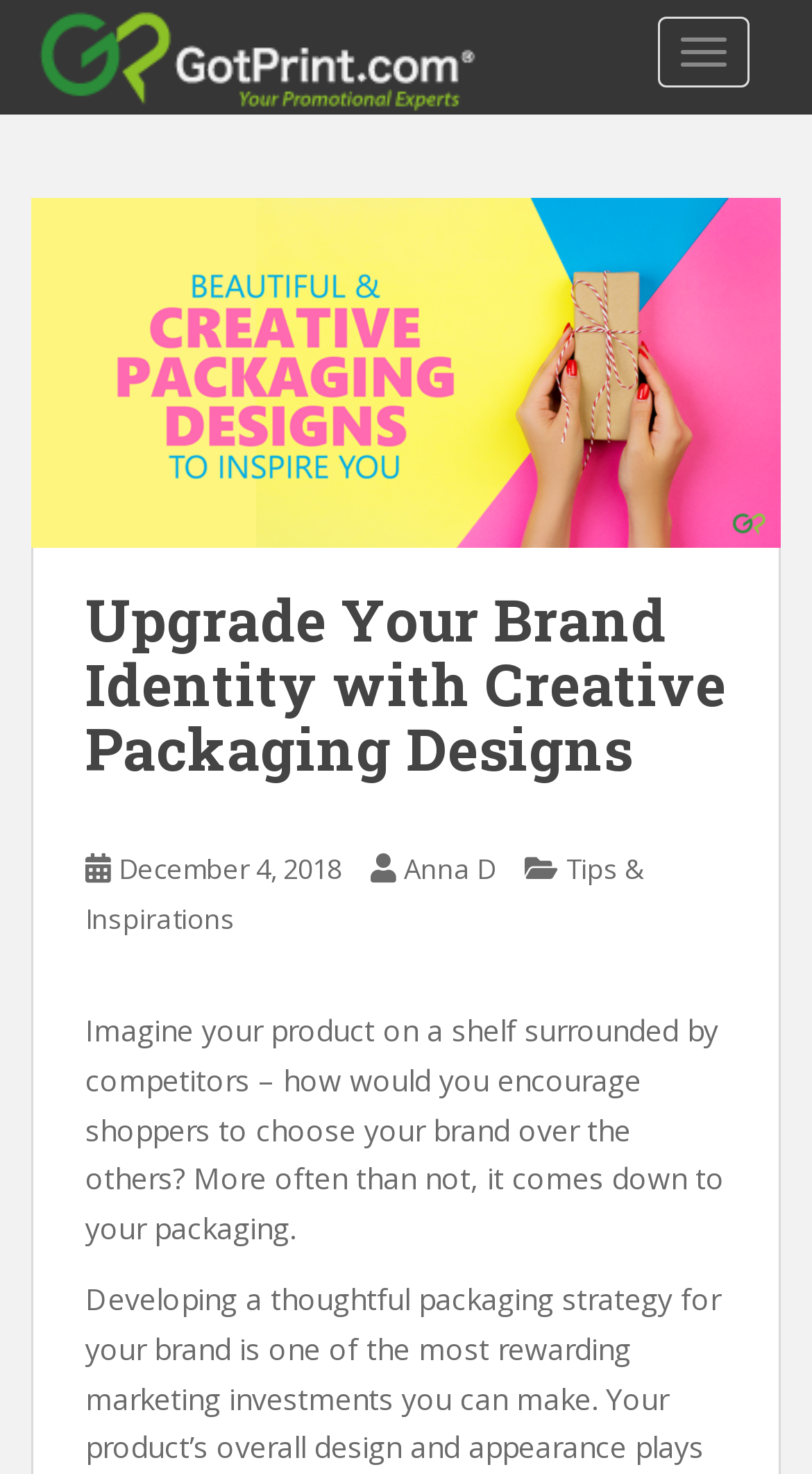What is the category of the blog post?
Analyze the image and deliver a detailed answer to the question.

The blog post is categorized under Tips & Inspirations, which is a link on the webpage.